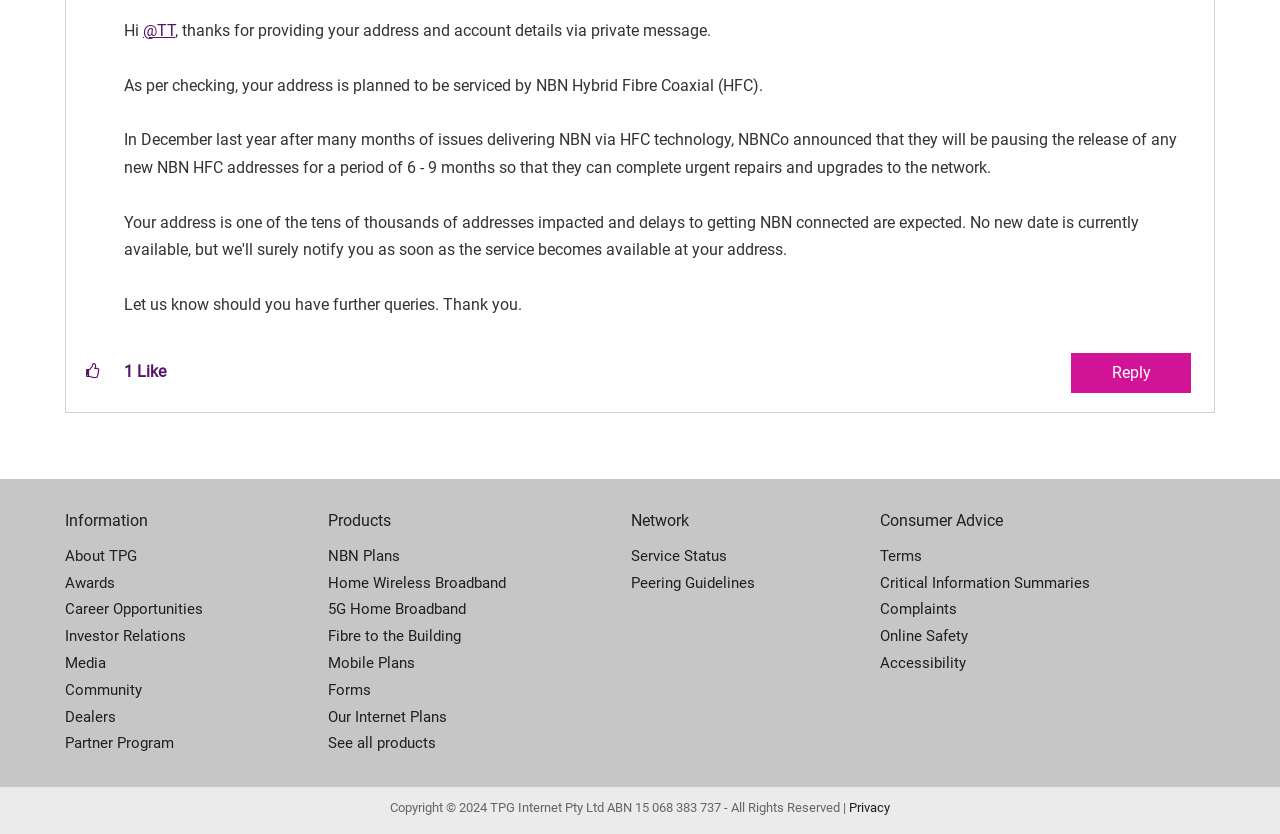Please indicate the bounding box coordinates of the element's region to be clicked to achieve the instruction: "Learn more about NBN Plans". Provide the coordinates as four float numbers between 0 and 1, i.e., [left, top, right, bottom].

[0.256, 0.651, 0.493, 0.683]